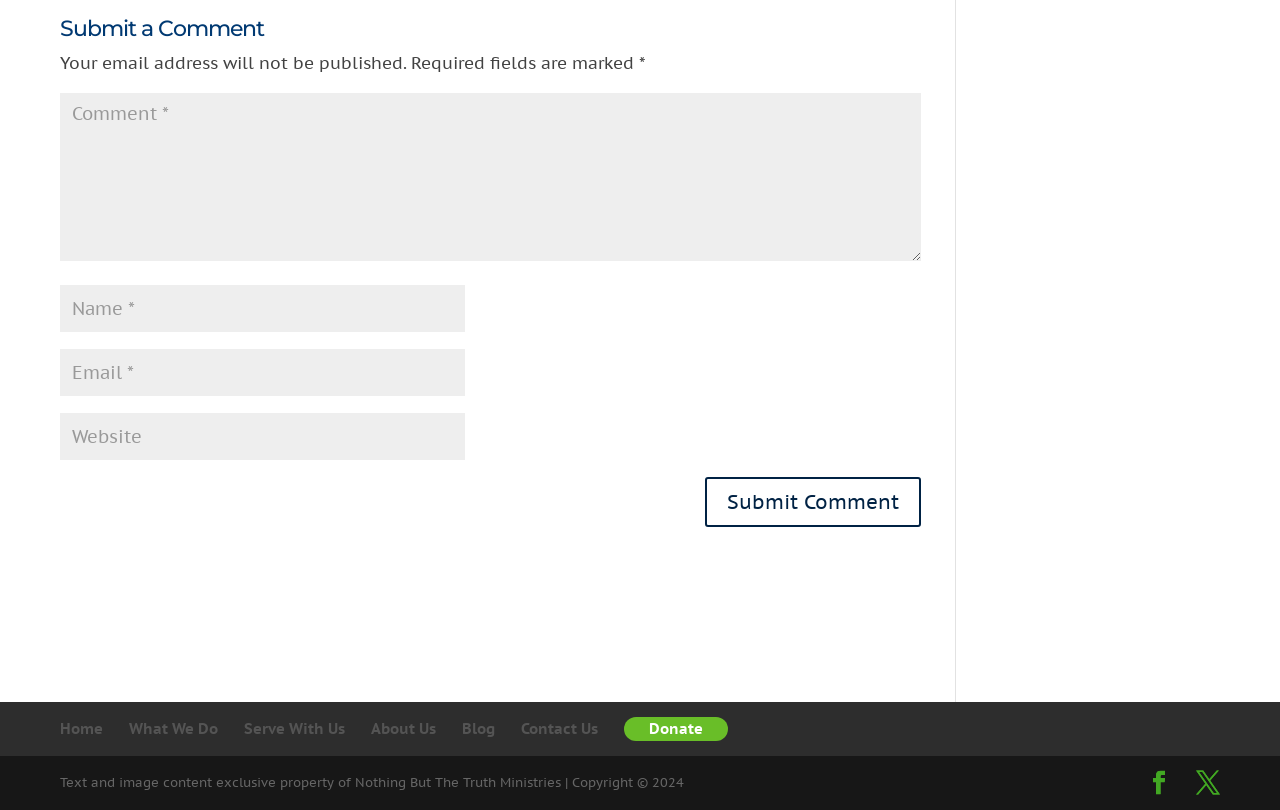Can you find the bounding box coordinates for the element to click on to achieve the instruction: "Enter a comment"?

[0.047, 0.115, 0.72, 0.322]